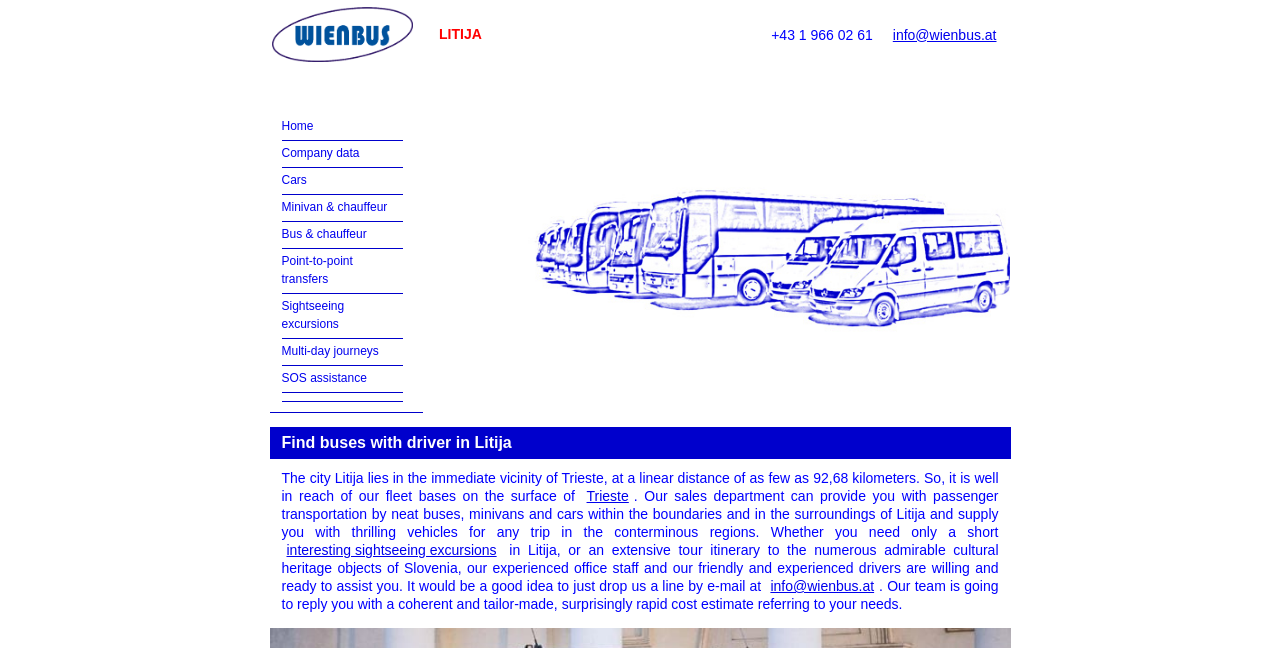Find the bounding box coordinates of the element's region that should be clicked in order to follow the given instruction: "View sightseeing excursions". The coordinates should consist of four float numbers between 0 and 1, i.e., [left, top, right, bottom].

[0.224, 0.835, 0.388, 0.863]